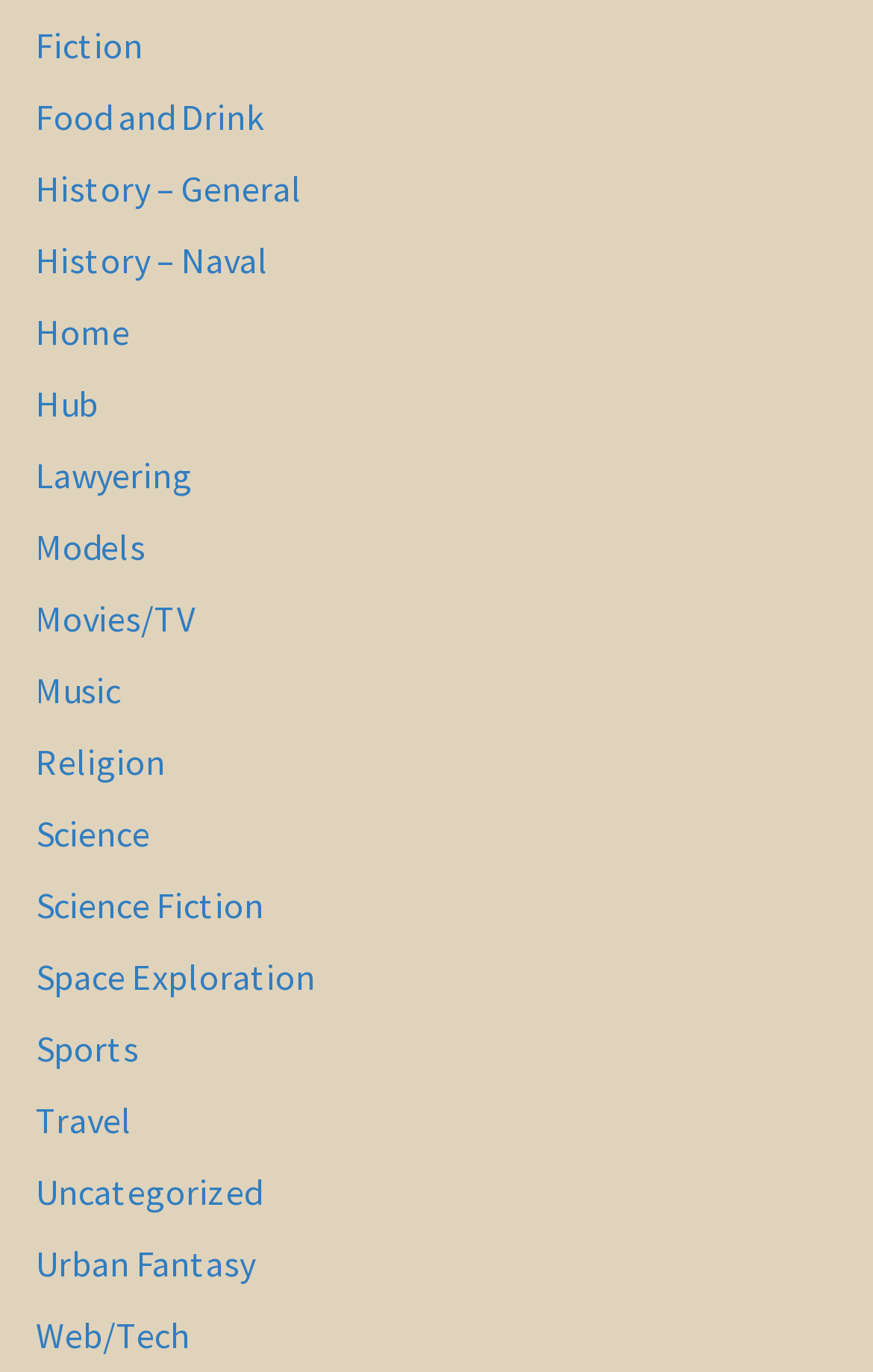Indicate the bounding box coordinates of the clickable region to achieve the following instruction: "Click on Fiction."

[0.041, 0.014, 0.164, 0.053]